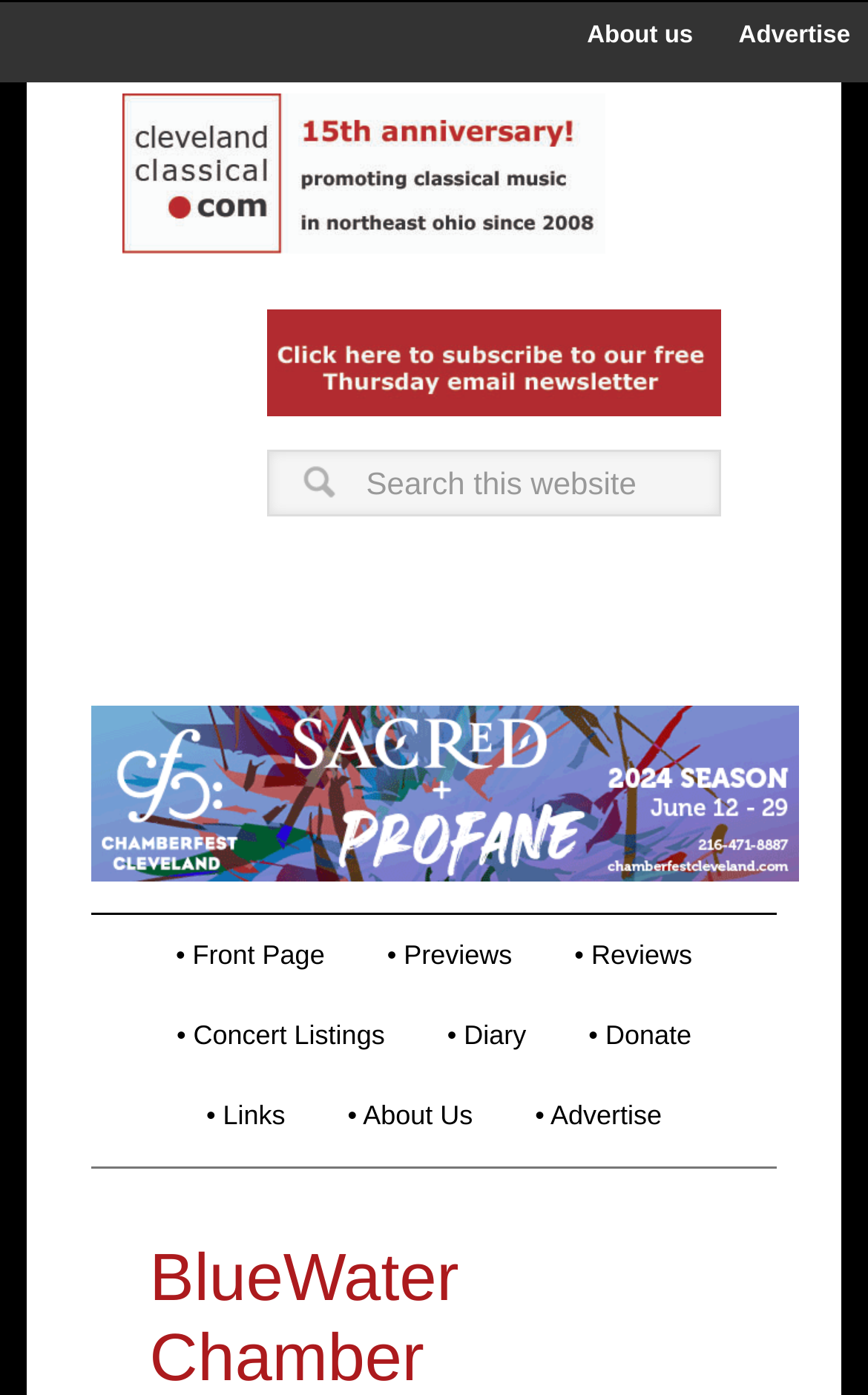What is the purpose of the search box?
Use the image to answer the question with a single word or phrase.

To search the website